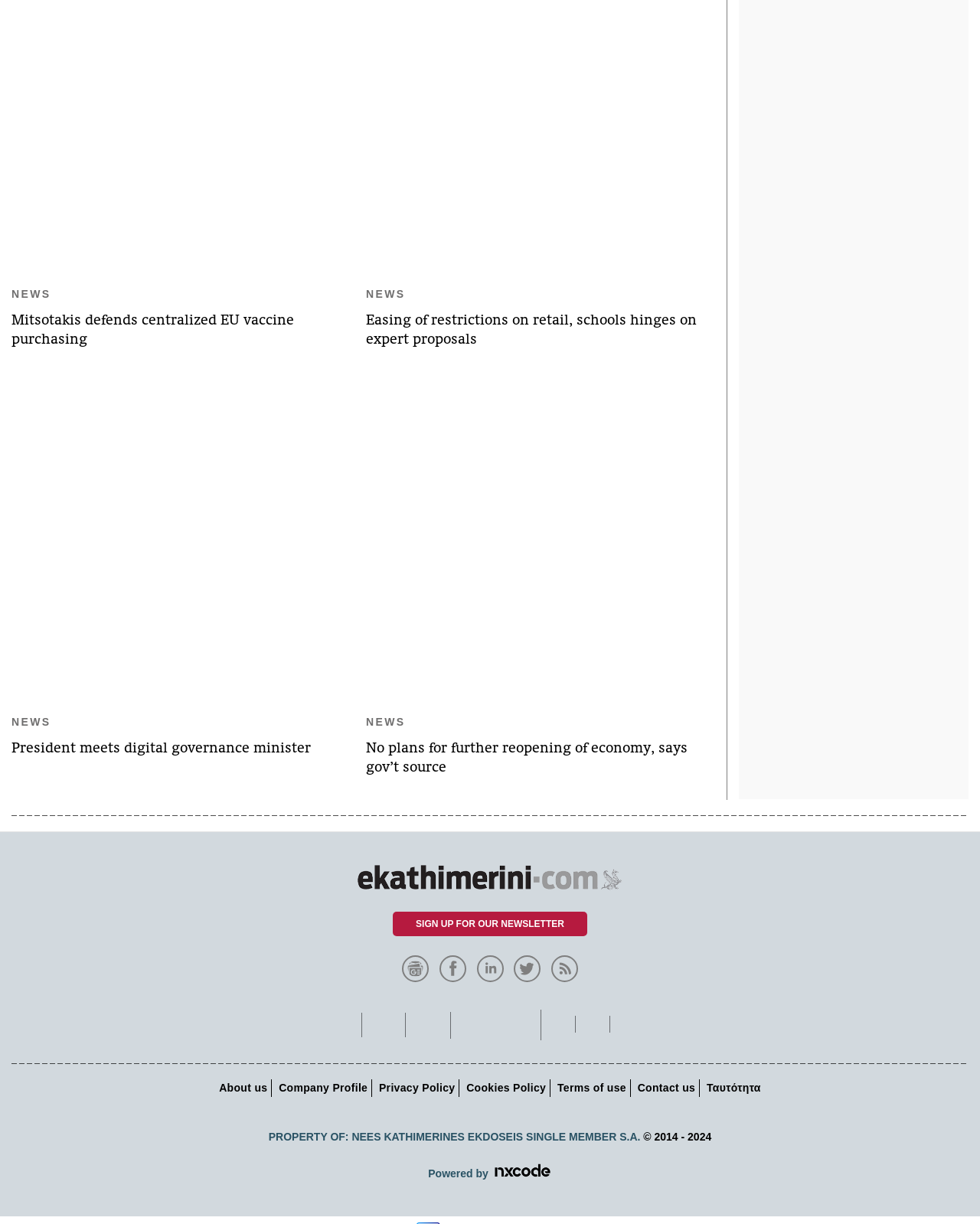For the given element description Sign up for our Newsletter, determine the bounding box coordinates of the UI element. The coordinates should follow the format (top-left x, top-left y, bottom-right x, bottom-right y) and be within the range of 0 to 1.

[0.401, 0.745, 0.599, 0.765]